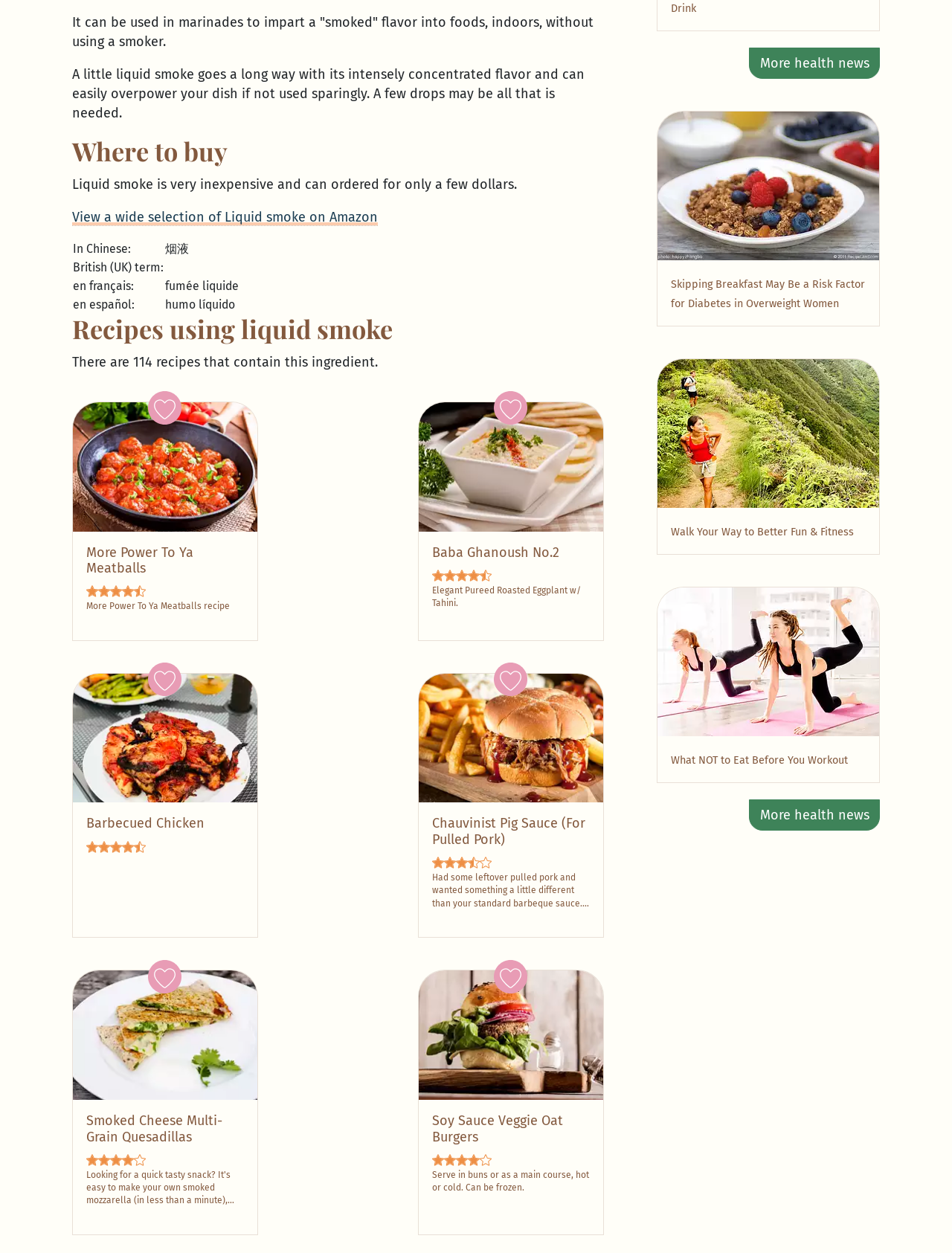How many recipes use liquid smoke?
Provide a detailed answer to the question using information from the image.

The webpage states that there are 114 recipes that contain liquid smoke as an ingredient.